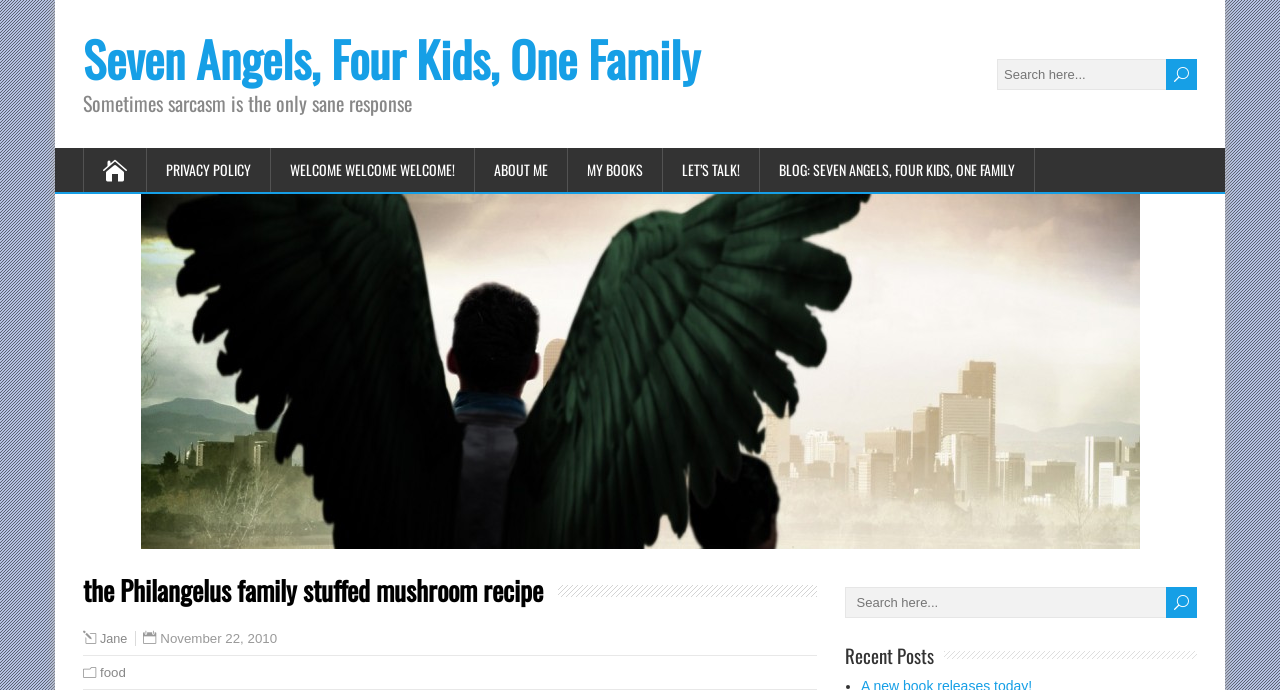Provide a single word or phrase to answer the given question: 
What is the category of the article?

food